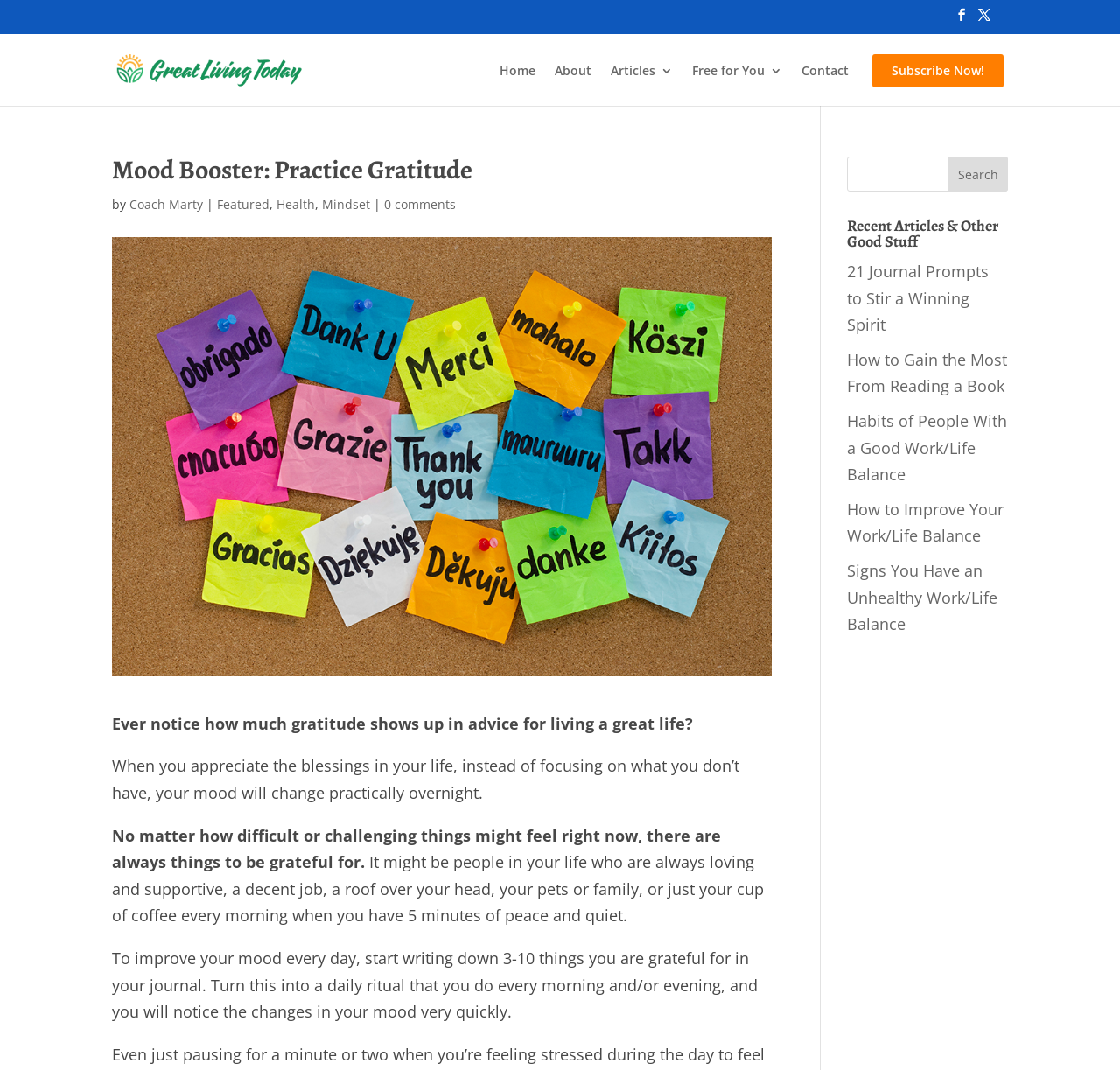What is the website's main topic?
Offer a detailed and exhaustive answer to the question.

Based on the webpage's content, it appears to be focused on practicing gratitude and improving one's mindset, as evidenced by the article's title 'Mood Booster: Practice Gratitude' and the text discussing the benefits of gratitude.